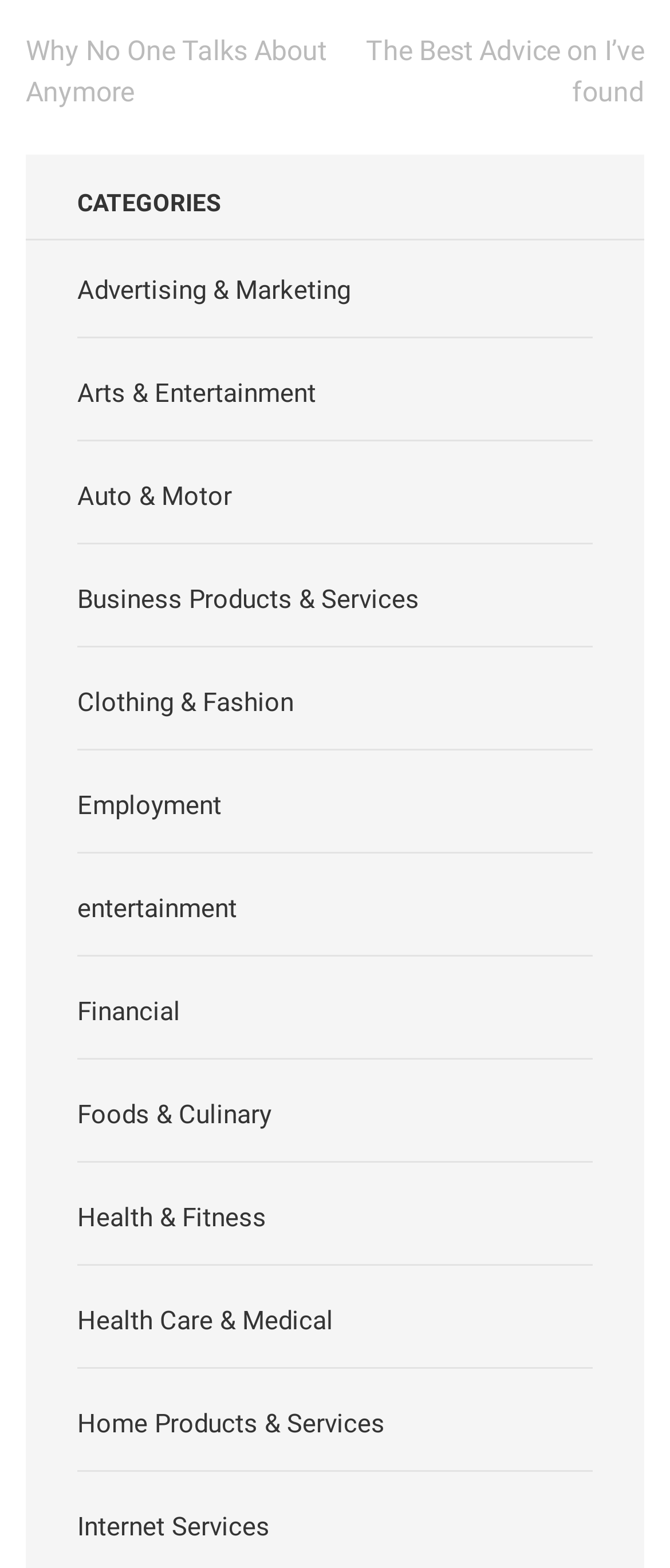Pinpoint the bounding box coordinates of the element that must be clicked to accomplish the following instruction: "Call the phone number". The coordinates should be in the format of four float numbers between 0 and 1, i.e., [left, top, right, bottom].

None